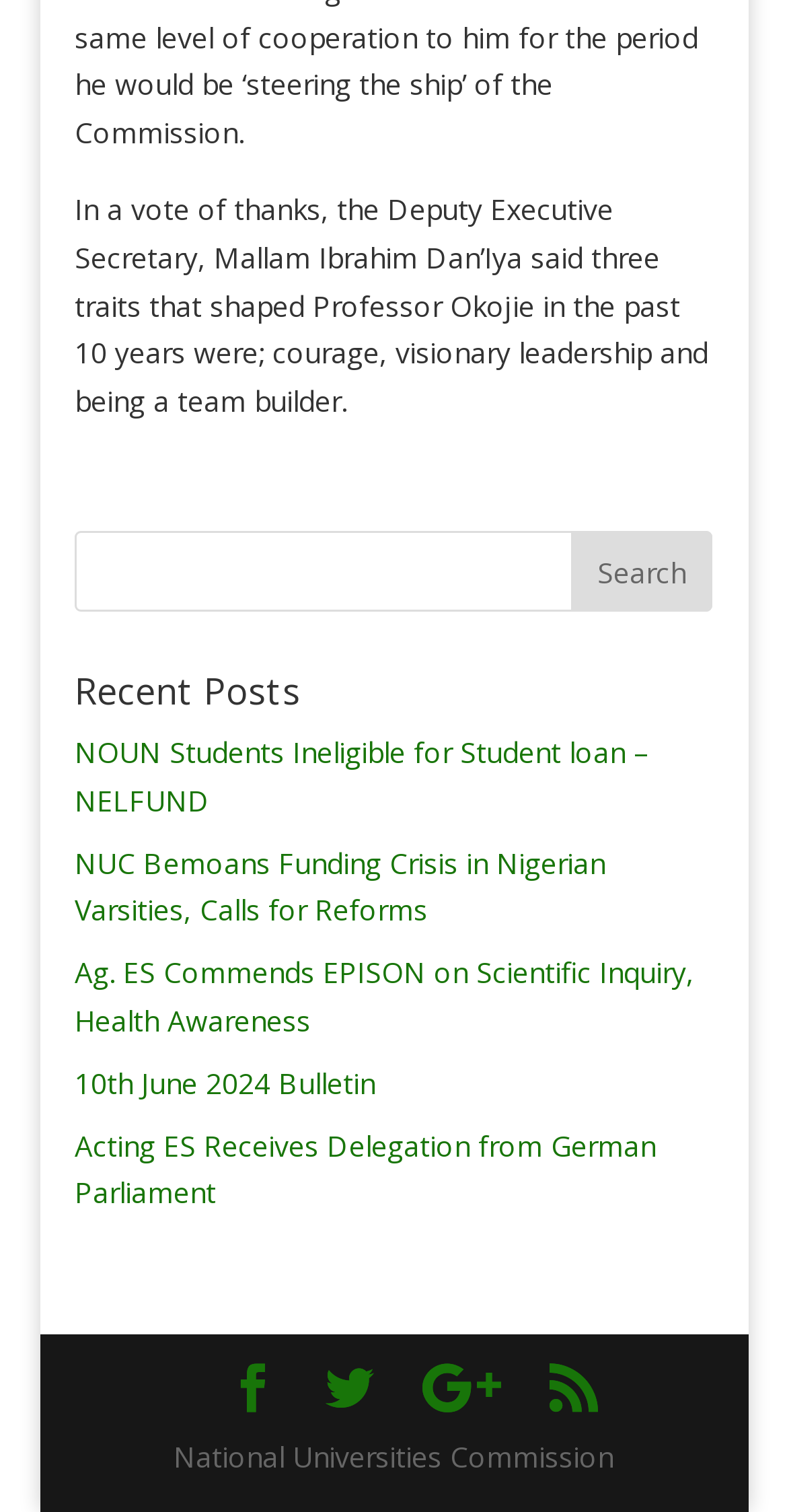What is the purpose of the textbox?
Refer to the screenshot and respond with a concise word or phrase.

Search